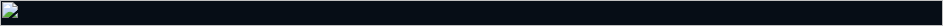Offer an in-depth description of the image.

The image features a scenic representation, likely showcasing the mountainous landscape associated with Colorado, complemented by elements that suggest a connection to cryogenic technology. The imagery is paired with text emphasizing the expertise of Colorado Cryogenics in enhancing metal and plastic parts through cryogenic processing, detailing benefits such as reduced wear and improved strength. This combination of visuals and informative content aims to engage potential customers and highlight the innovative applications of cryogenics in automotive and engineering sectors. The visual aspect serves to evoke a sense of locality and professionalism, aligning with the brand's identity as a trusted provider in cryogenic processing.